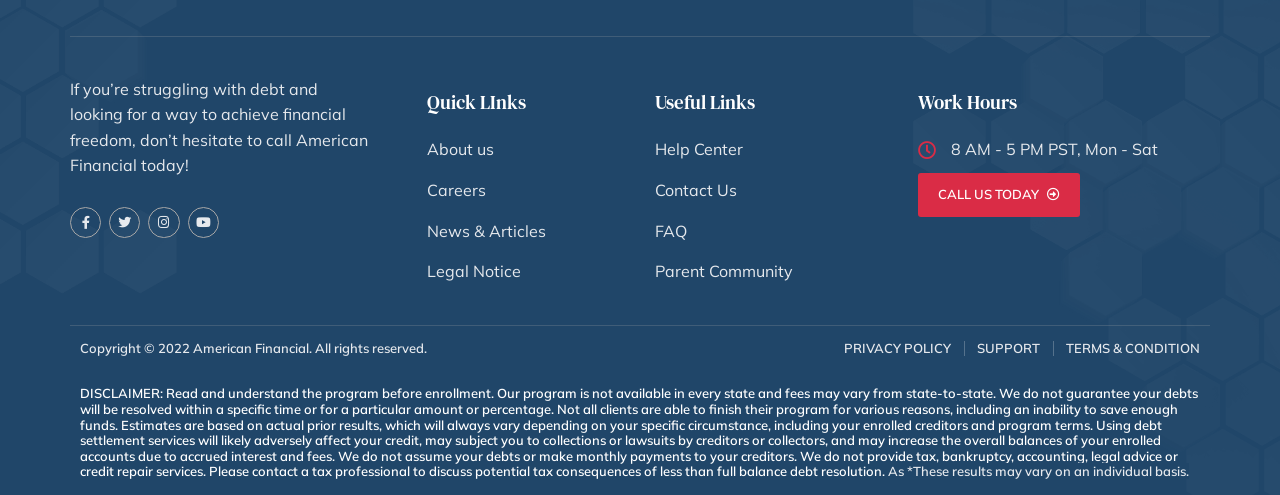Using the element description provided, determine the bounding box coordinates in the format (top-left x, top-left y, bottom-right x, bottom-right y). Ensure that all values are floating point numbers between 0 and 1. Element description: Privacy Policy

None